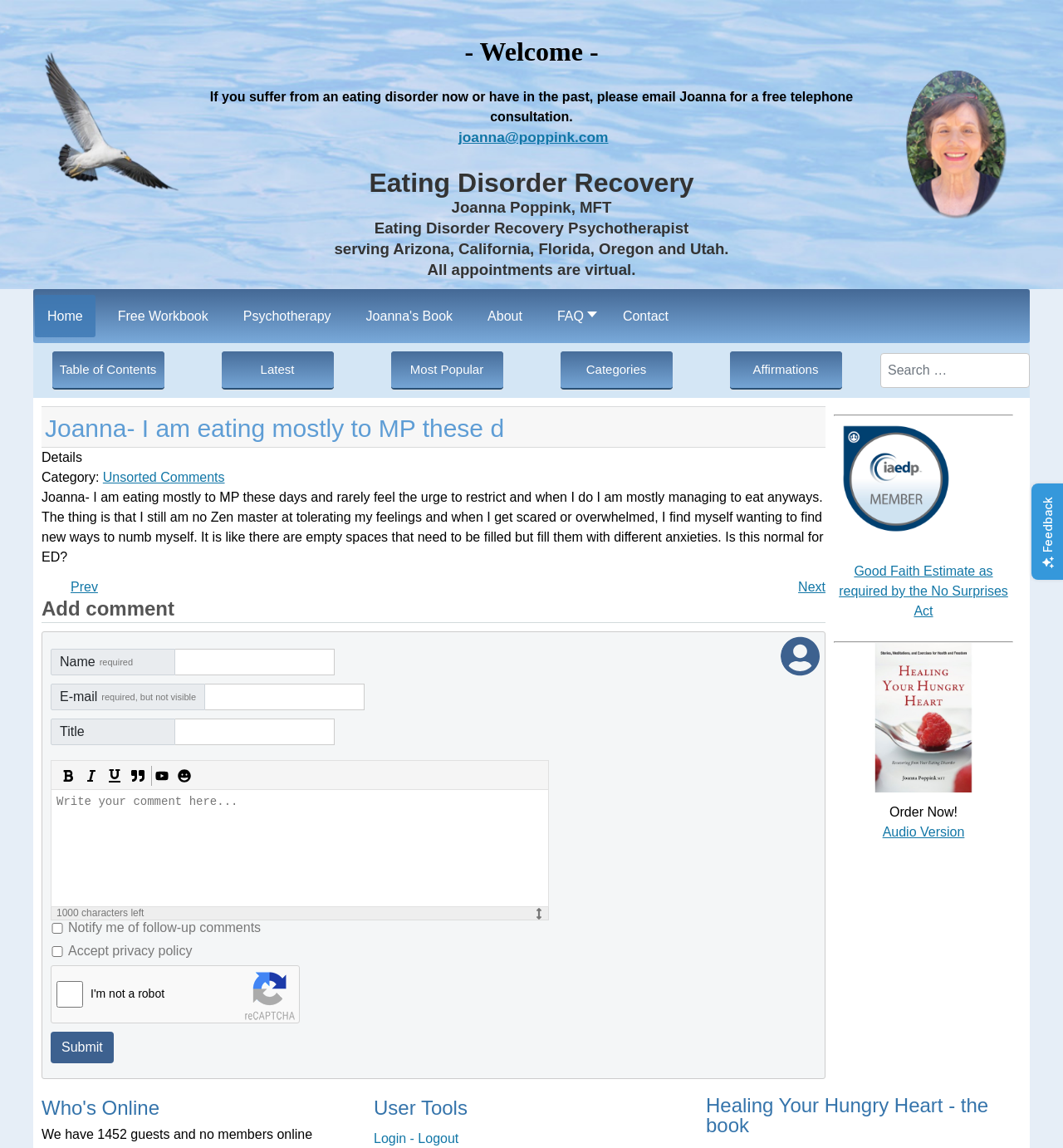Please find the bounding box coordinates of the element that needs to be clicked to perform the following instruction: "Read Emancipation, Liberation & Self-determination". The bounding box coordinates should be four float numbers between 0 and 1, represented as [left, top, right, bottom].

None